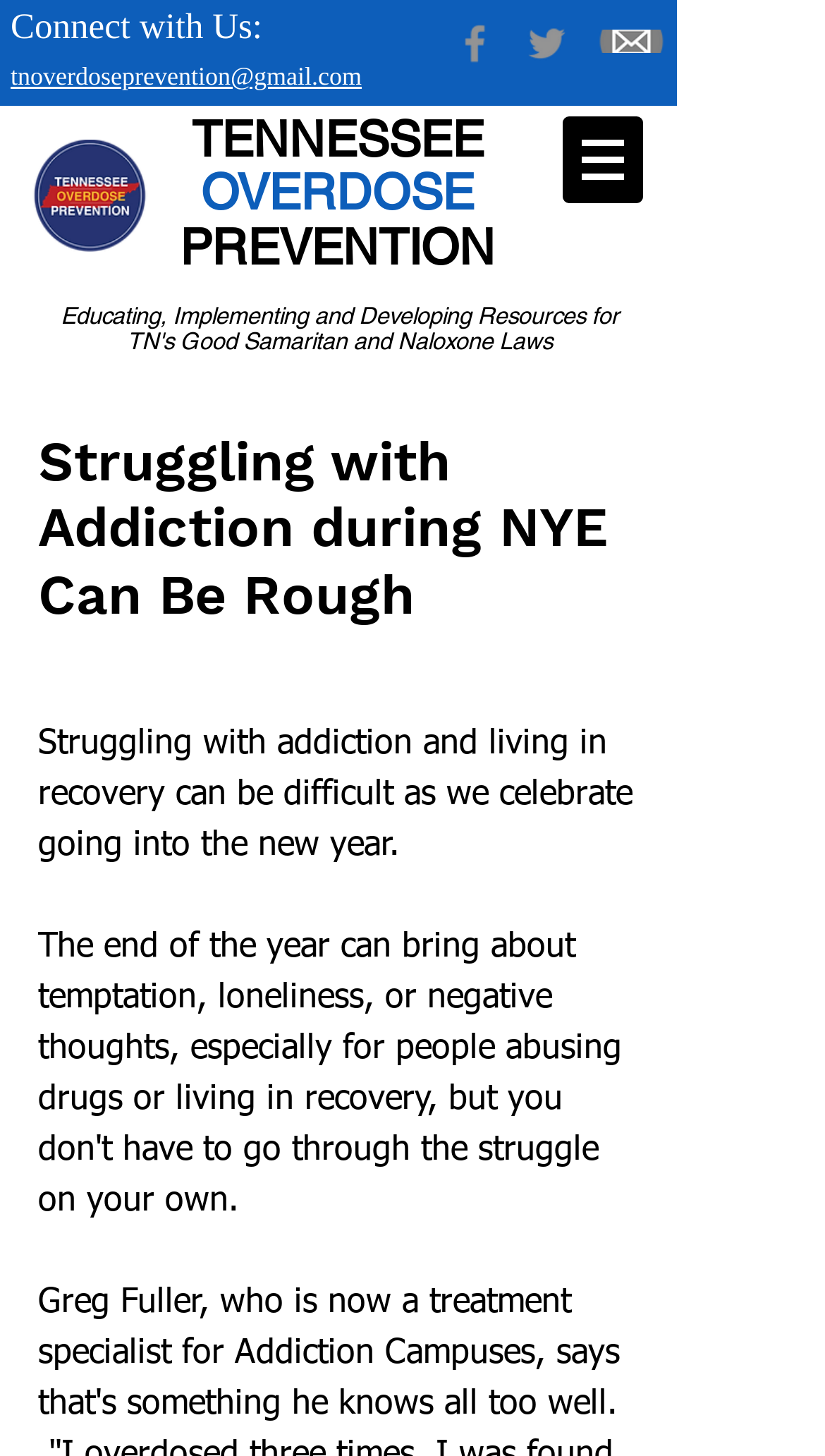What is the topic of the article?
Examine the image closely and answer the question with as much detail as possible.

I found the topic of the article by looking at the heading that says 'Struggling with Addiction during NYE Can Be Rough', which suggests that the article is about addiction during New Year's Eve.